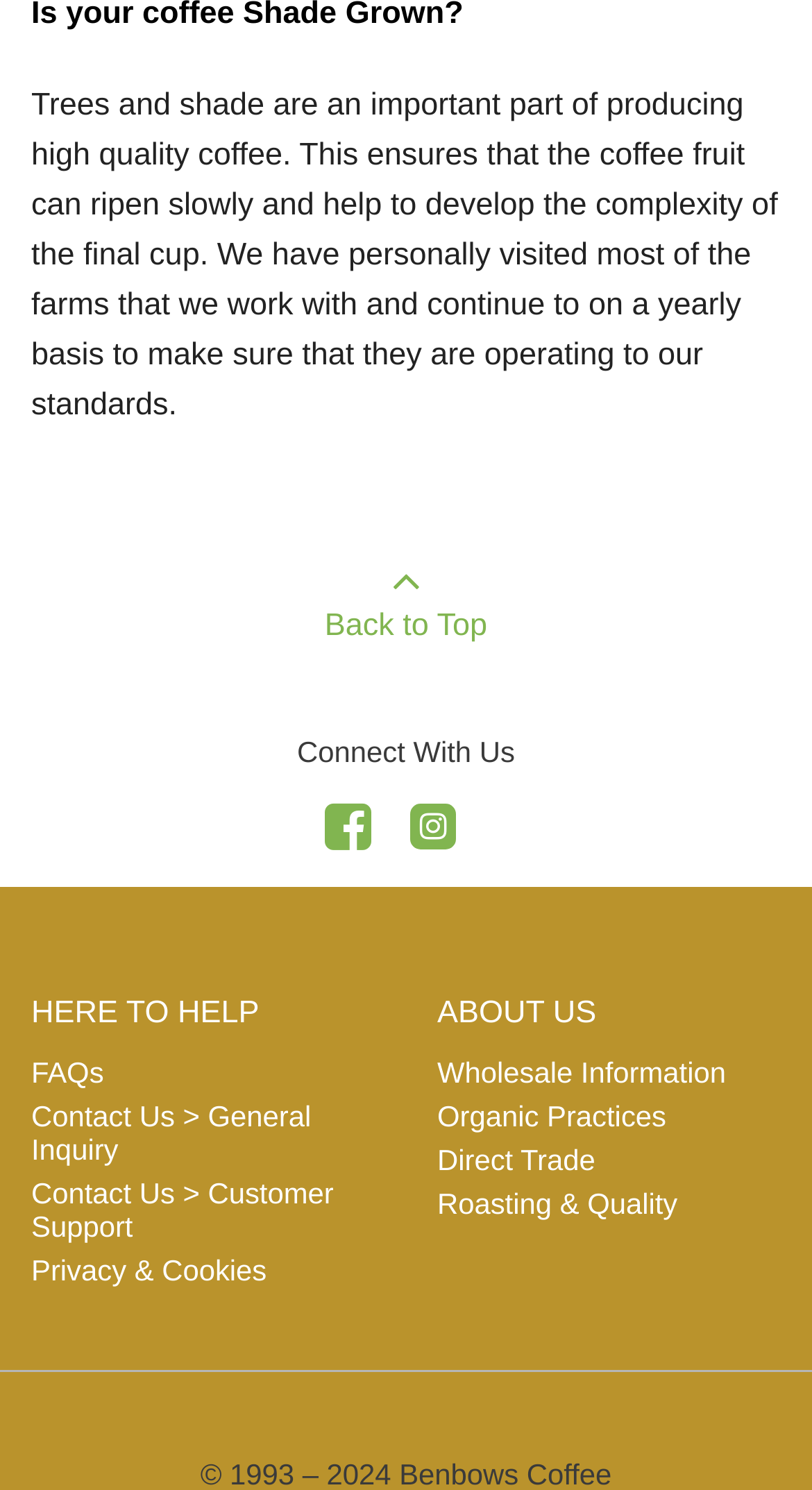Based on the image, please elaborate on the answer to the following question:
How many links are there under 'ABOUT US'?

I counted the number of link elements under the 'ABOUT US' heading, which are 'Wholesale Information', 'Organic Practices', 'Direct Trade', and 'Roasting & Quality' at coordinates [0.538, 0.708, 0.894, 0.731], [0.538, 0.738, 0.821, 0.76], [0.538, 0.767, 0.733, 0.789], and [0.538, 0.796, 0.834, 0.819] respectively. There are four links under 'ABOUT US'.